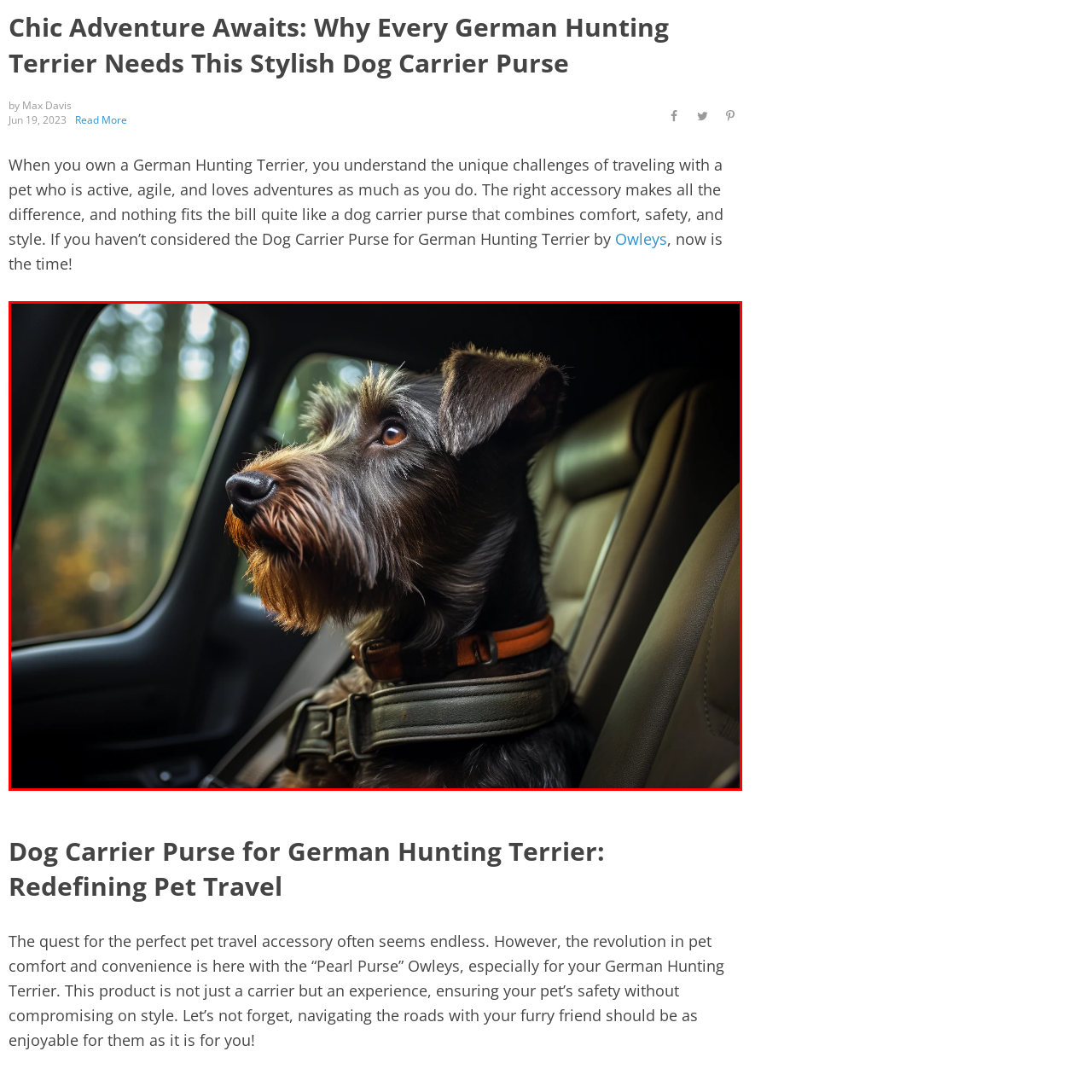Please look at the image highlighted by the red box, What is securing the dog in the car?
 Provide your answer using a single word or phrase.

A cozy harness